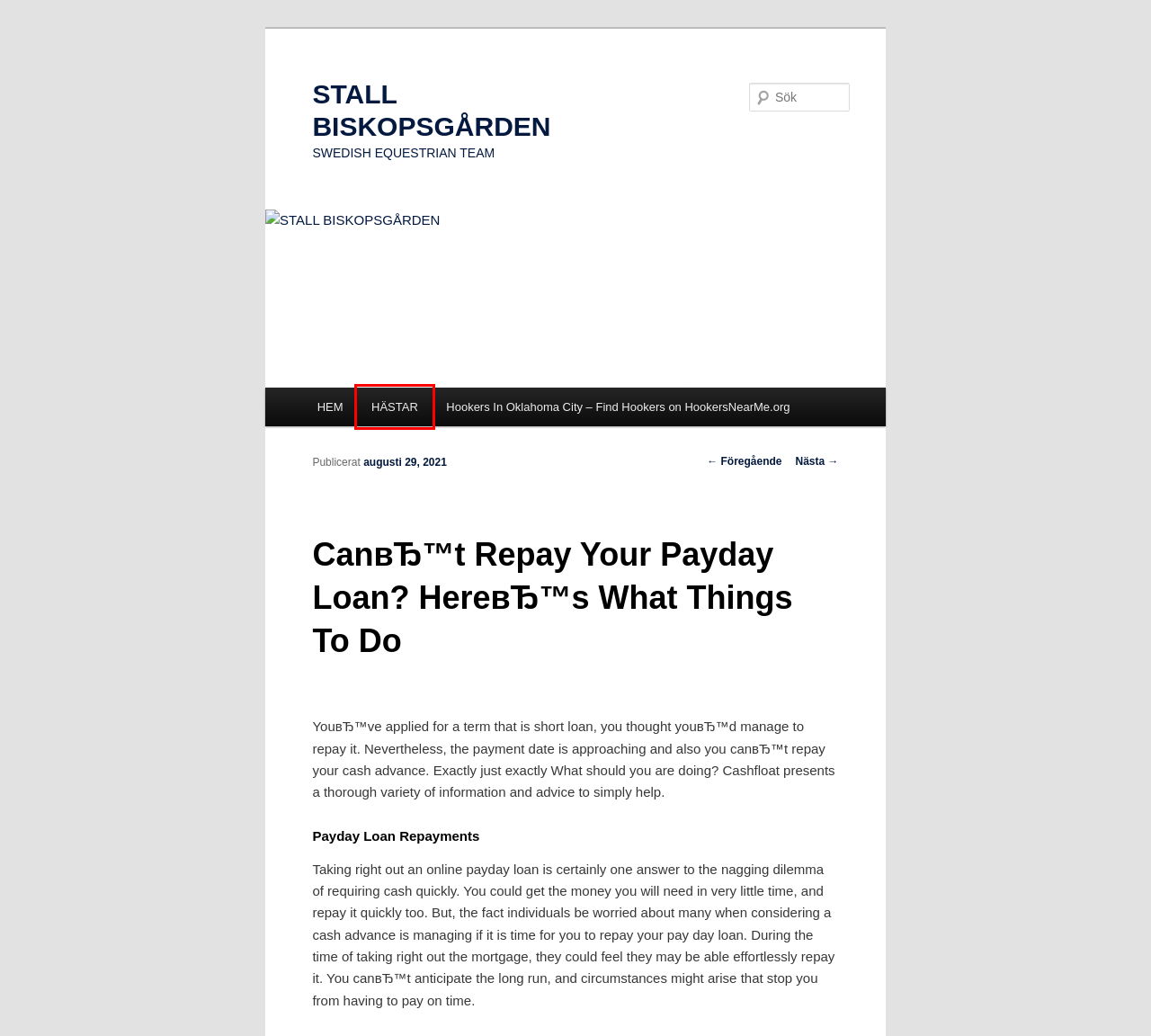Given a screenshot of a webpage with a red bounding box highlighting a UI element, determine which webpage description best matches the new webpage that appears after clicking the highlighted element. Here are the candidates:
A. HÄSTAR | STALL BISKOPSGÅRDEN
B. provsbg | STALL BISKOPSGÅRDEN
C. wire payday loans | STALL BISKOPSGÅRDEN
D. Exactly what are the Alternatives for Short-term Cash Advance? | STALL BISKOPSGÅRDEN
E. Hookers In Oklahoma City  – Find Hookers on HookersNearMe.org | STALL BISKOPSGÅRDEN
F. Bloggningsverktyg, publiceringsplattform och CMS – WordPress.org Svenska
G. HPU Poll: A Lot More Than 20 % of NC Residents Have Tried Online Dating Sites | STALL BISKOPSGÅRDEN
H. STALL BISKOPSGÅRDEN | SWEDISH EQUESTRIAN TEAM

A